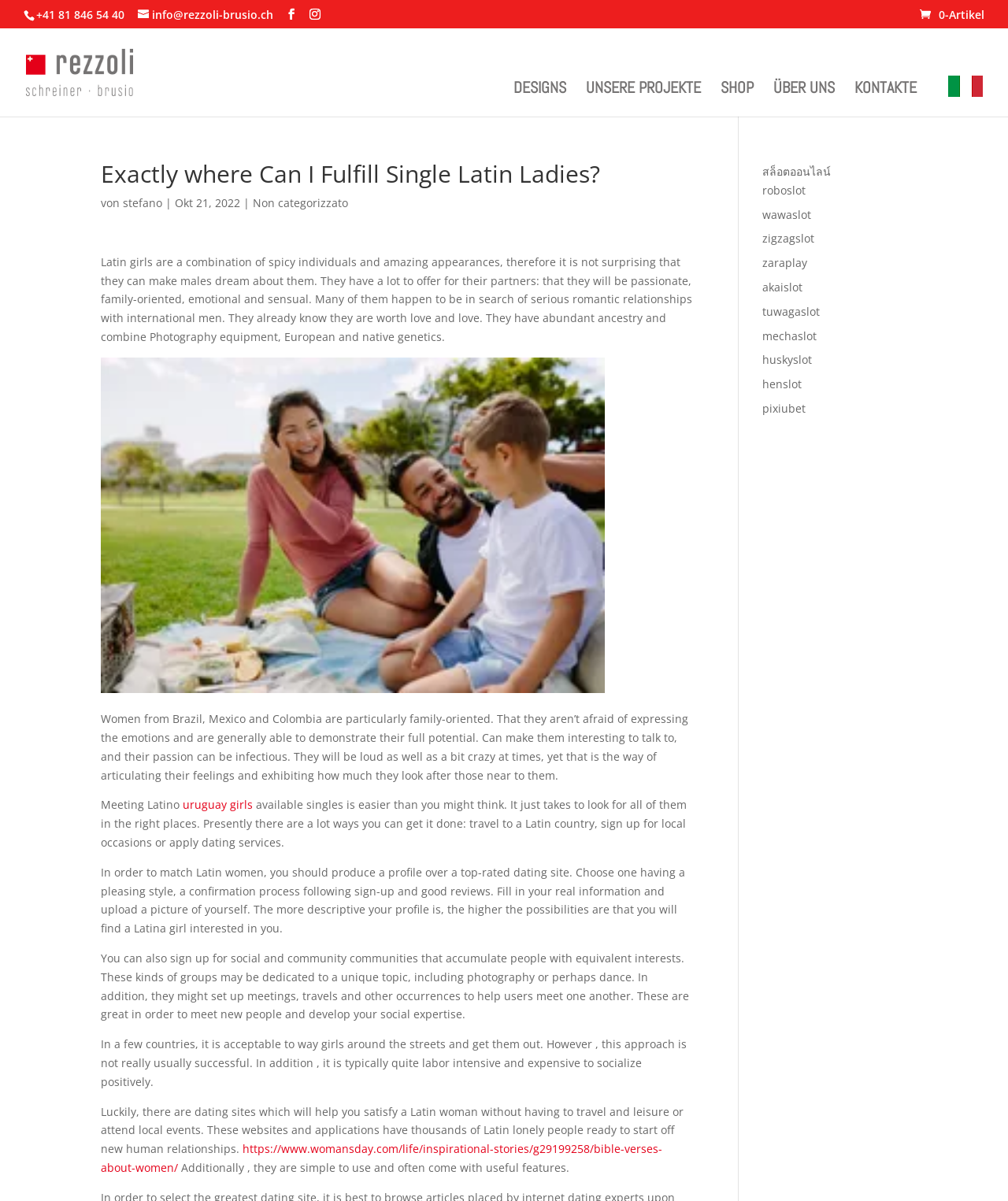Determine the bounding box coordinates of the region that needs to be clicked to achieve the task: "Click the 'KONTAKTE' link".

[0.848, 0.068, 0.909, 0.097]